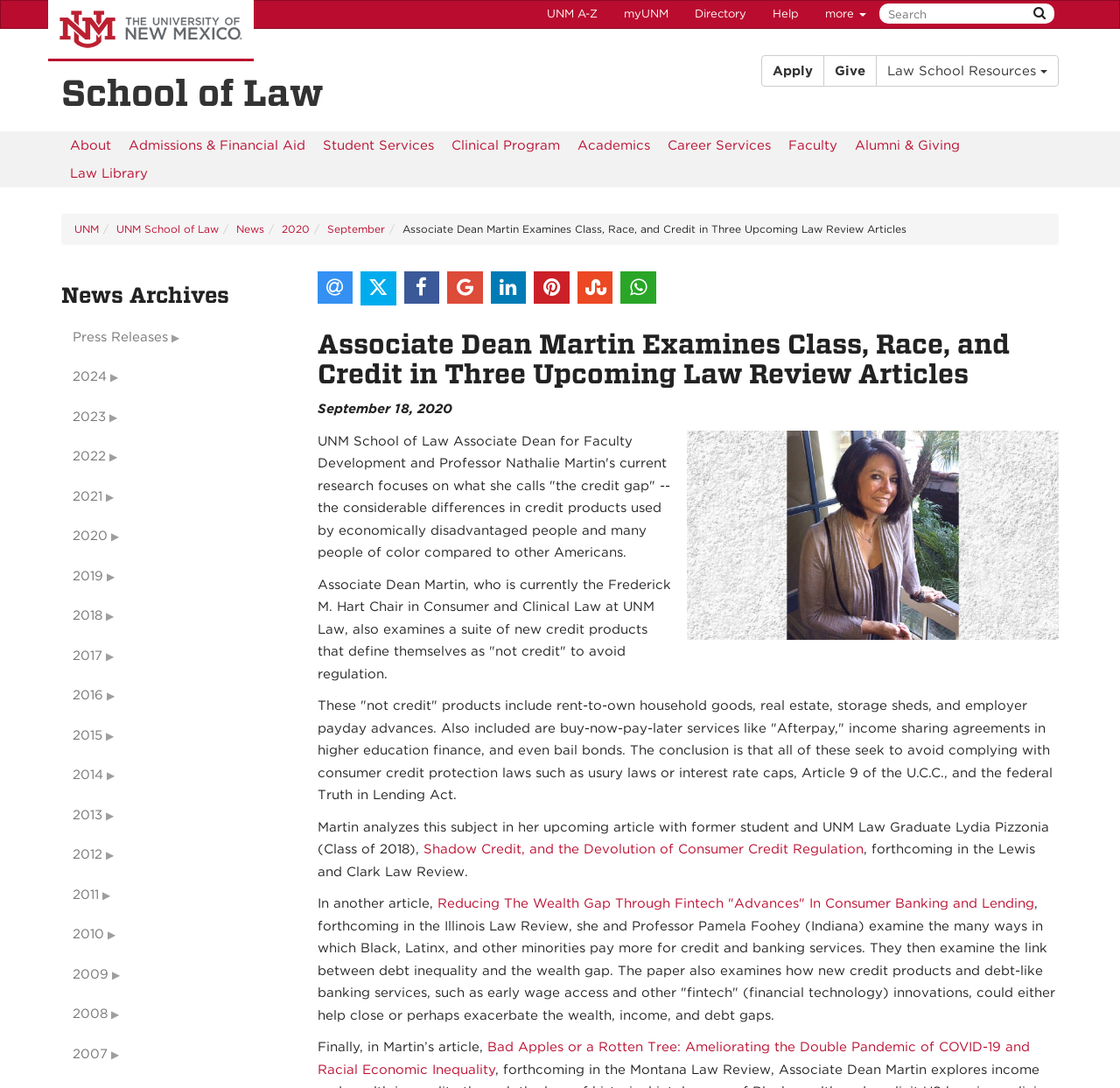Could you determine the bounding box coordinates of the clickable element to complete the instruction: "View News Archives"? Provide the coordinates as four float numbers between 0 and 1, i.e., [left, top, right, bottom].

[0.055, 0.261, 0.26, 0.283]